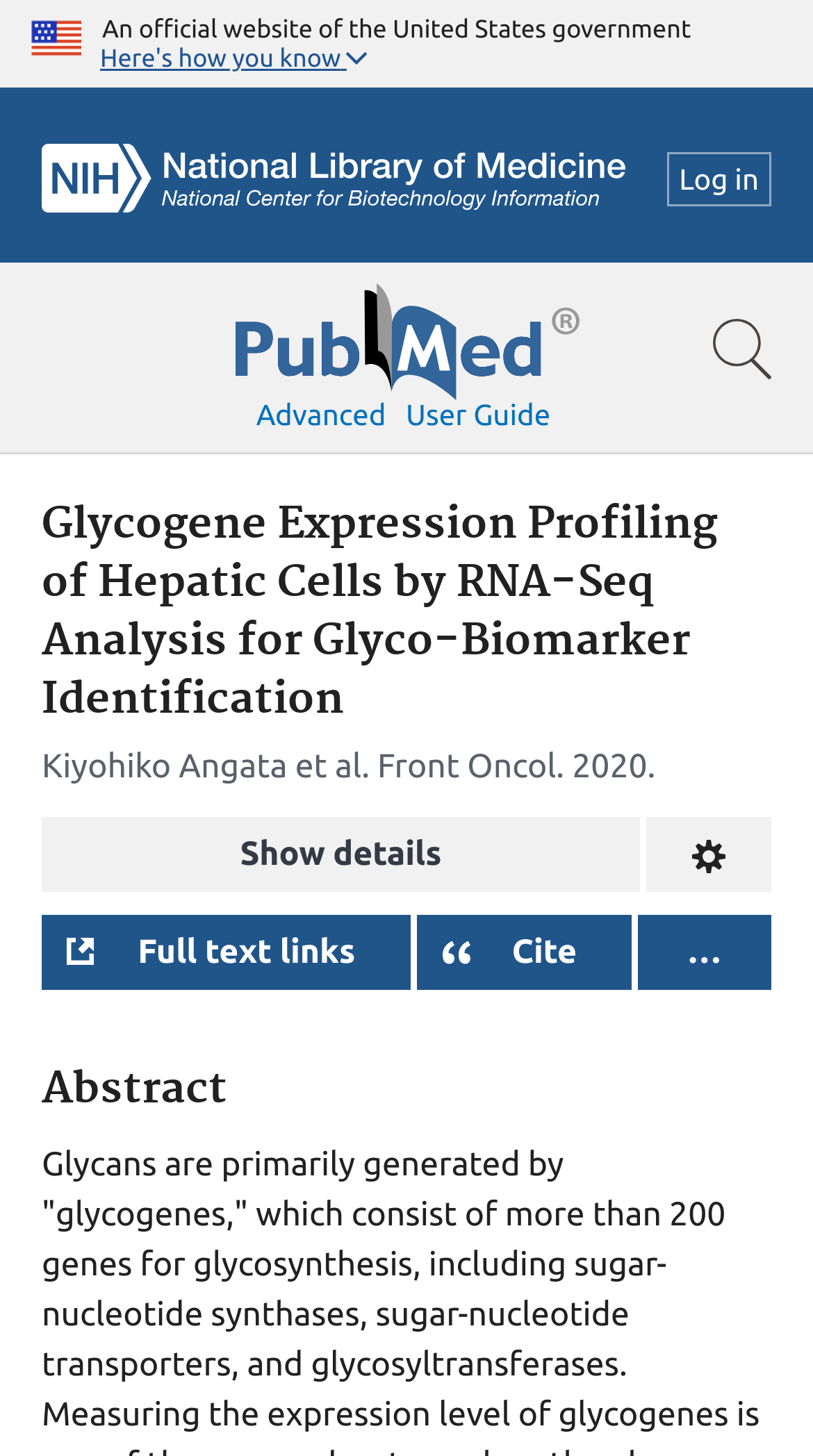Answer in one word or a short phrase: 
What is the format of the citation text?

Different styles